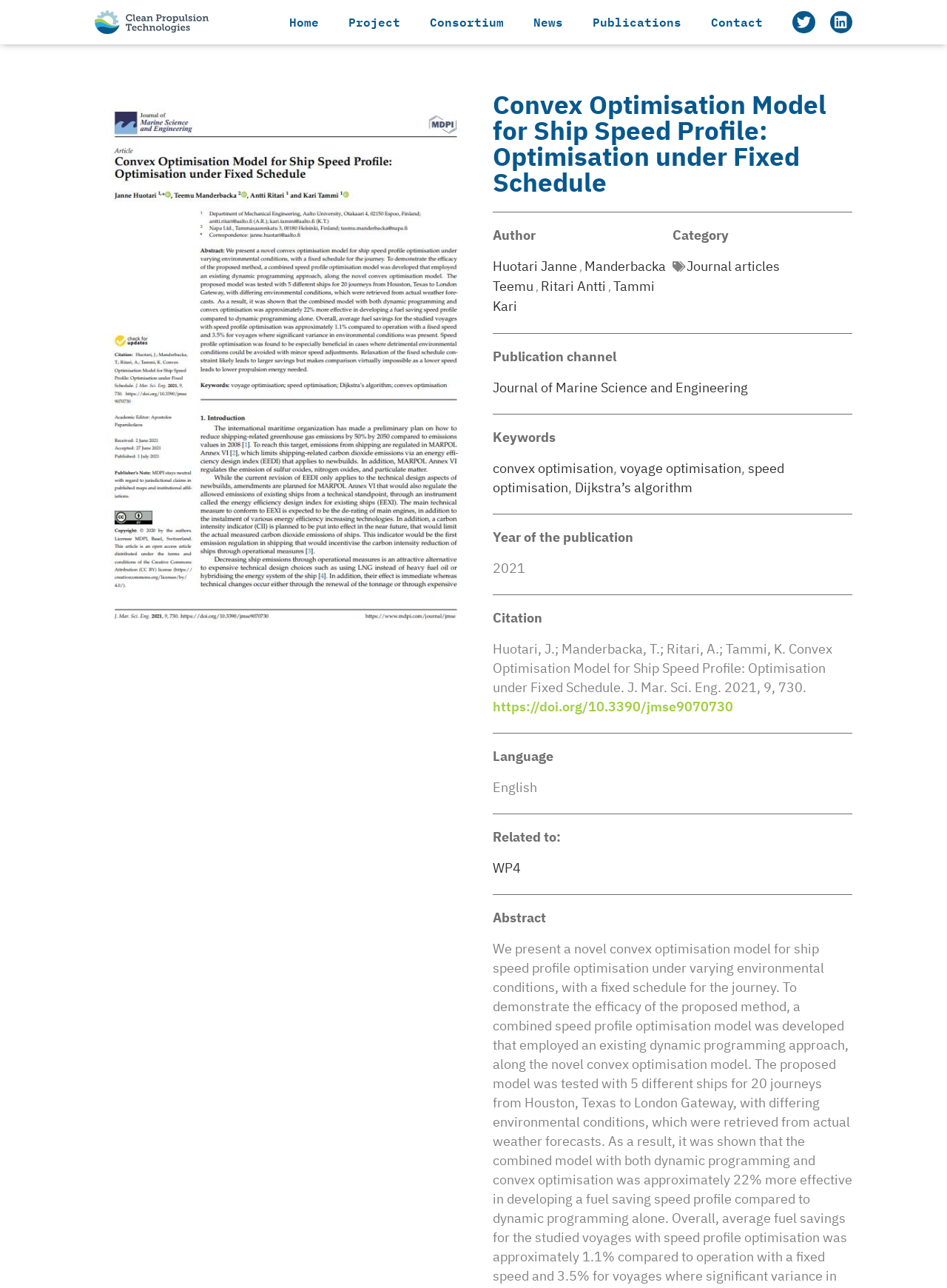Can you find and provide the main heading text of this webpage?

Convex Optimisation Model for Ship Speed Profile: Optimisation under Fixed Schedule